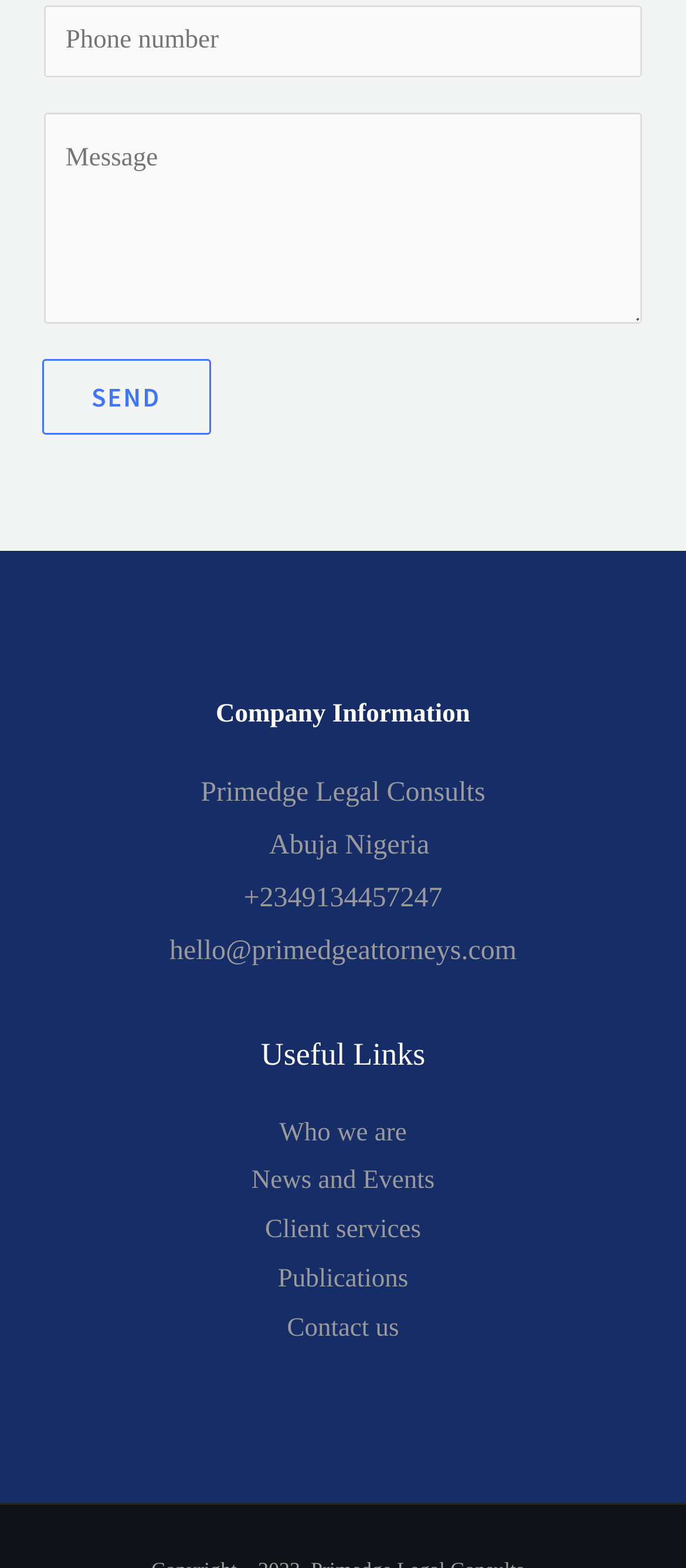Please identify the bounding box coordinates of the region to click in order to complete the given instruction: "Type a message". The coordinates should be four float numbers between 0 and 1, i.e., [left, top, right, bottom].

[0.064, 0.072, 0.936, 0.207]